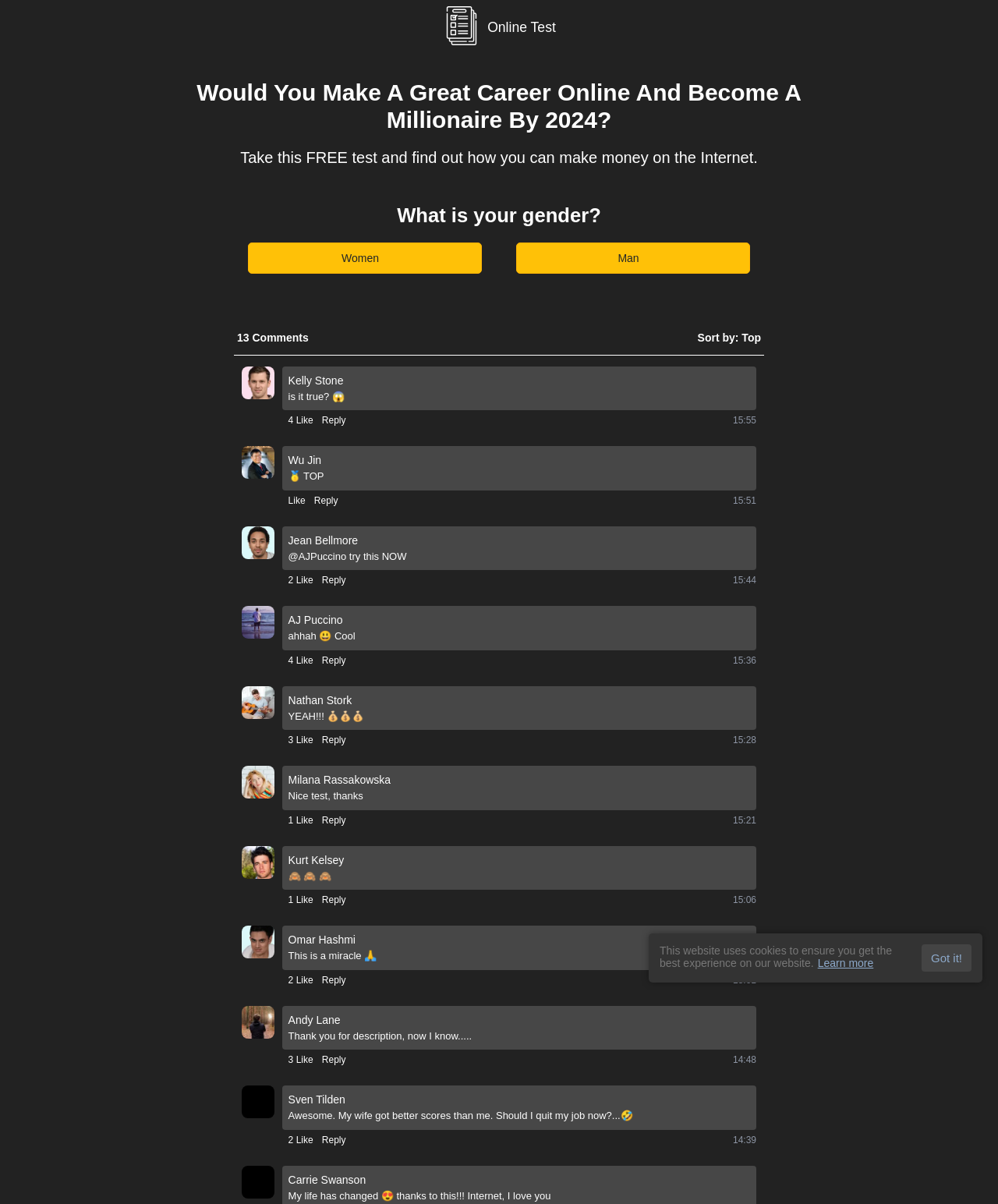Identify the bounding box for the UI element described as: "4 Like". Ensure the coordinates are four float numbers between 0 and 1, formatted as [left, top, right, bottom].

[0.289, 0.343, 0.314, 0.355]